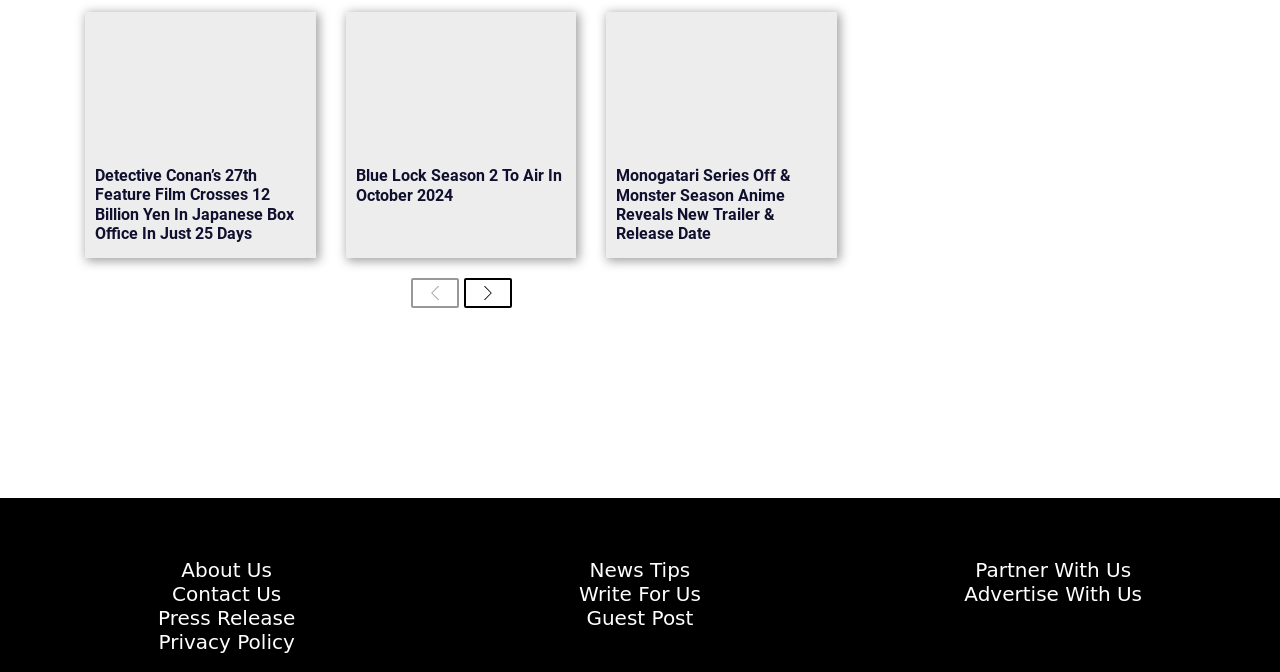How many news articles are on this page?
Based on the image, provide a one-word or brief-phrase response.

3